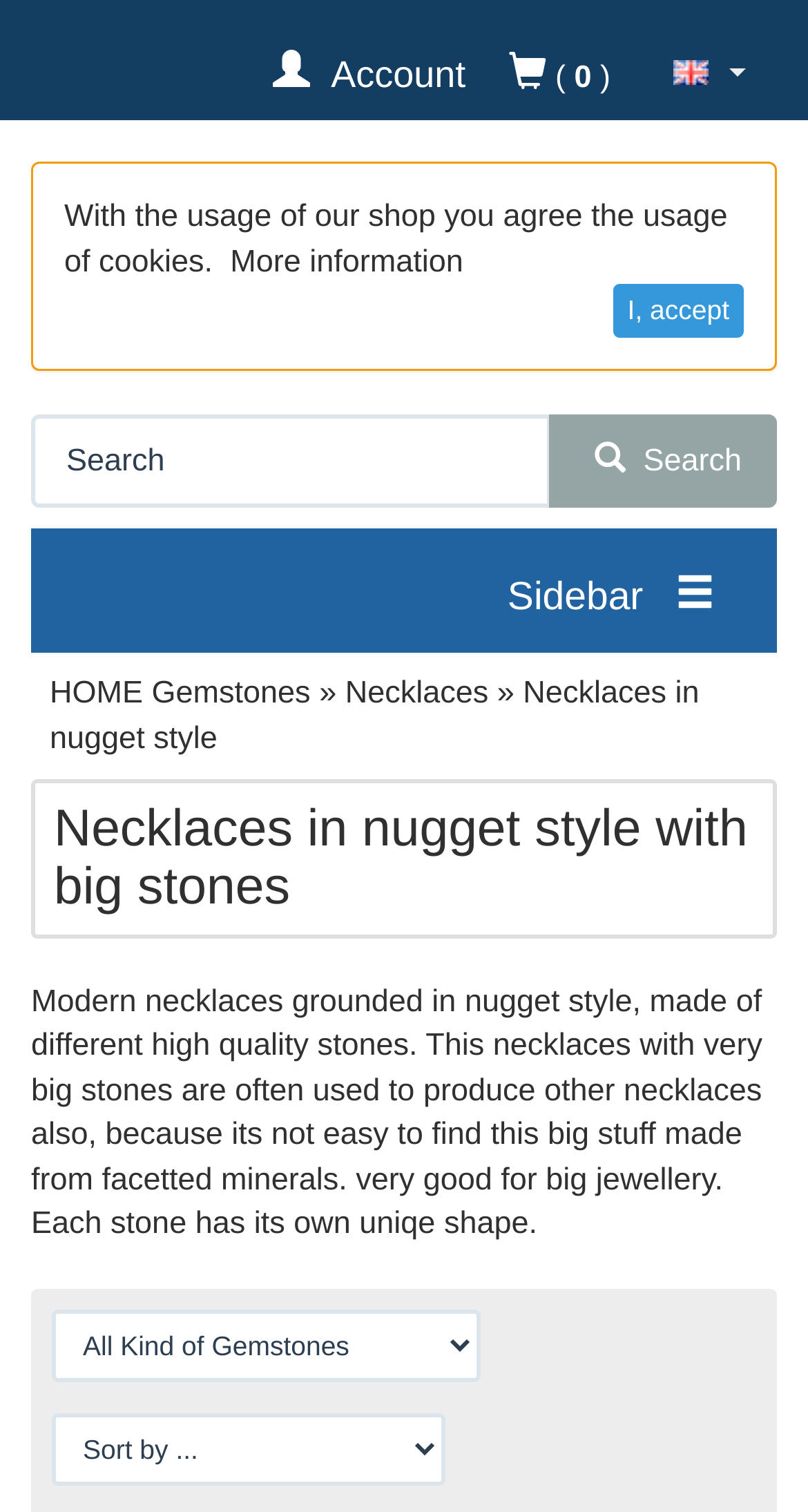What is the language of the website?
Give a one-word or short phrase answer based on the image.

English